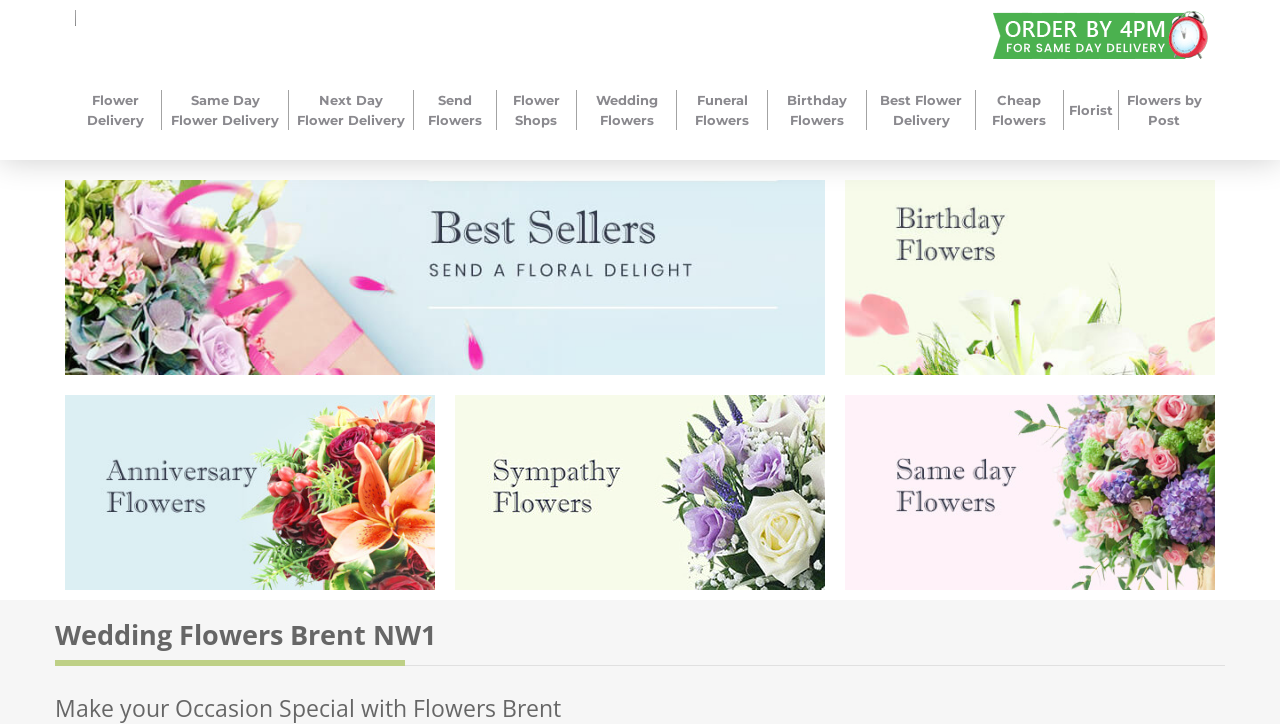Identify and provide the title of the webpage.

Wedding Flowers Brent NW1